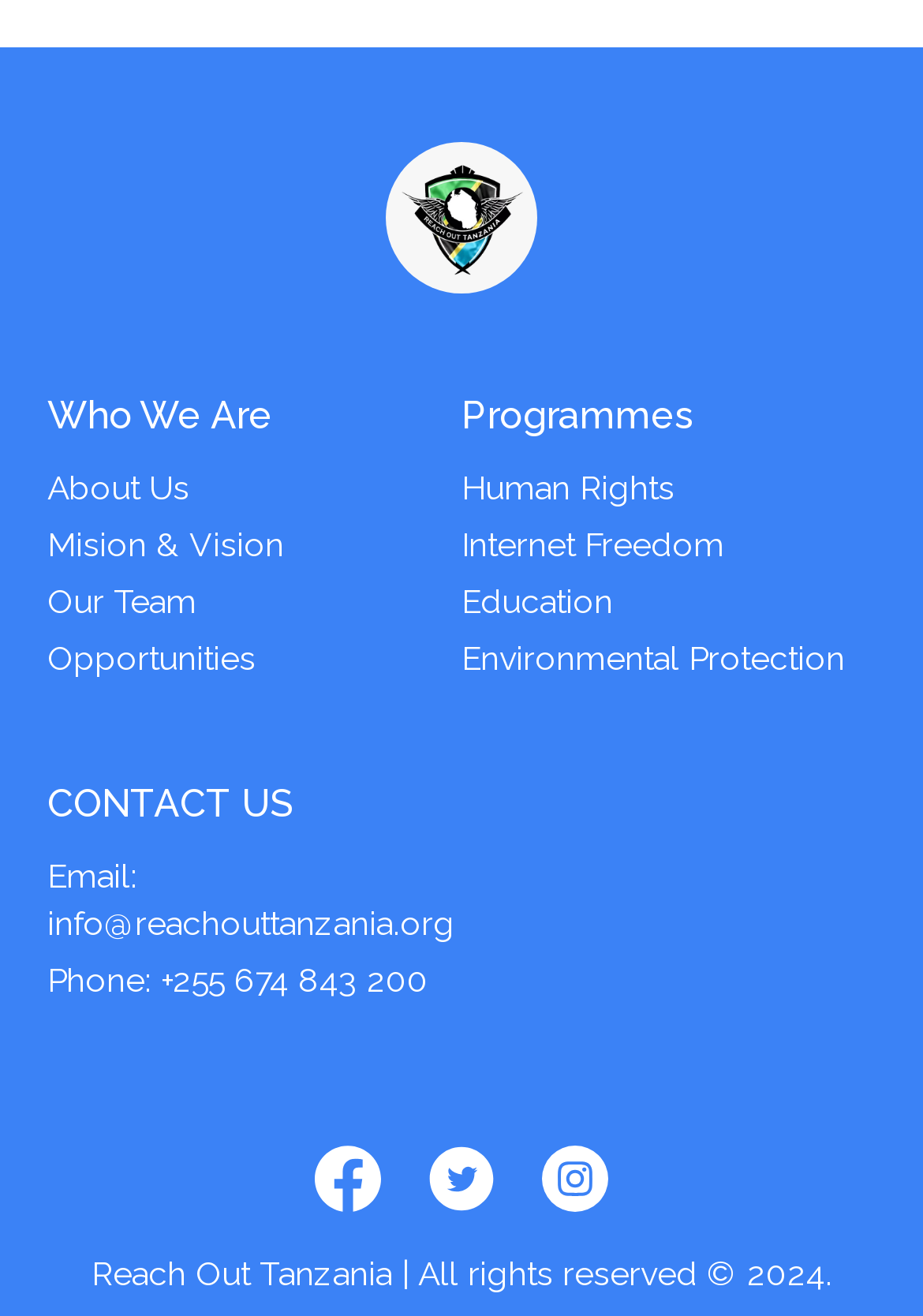Ascertain the bounding box coordinates for the UI element detailed here: "Opportunities". The coordinates should be provided as [left, top, right, bottom] with each value being a float between 0 and 1.

[0.051, 0.486, 0.277, 0.514]